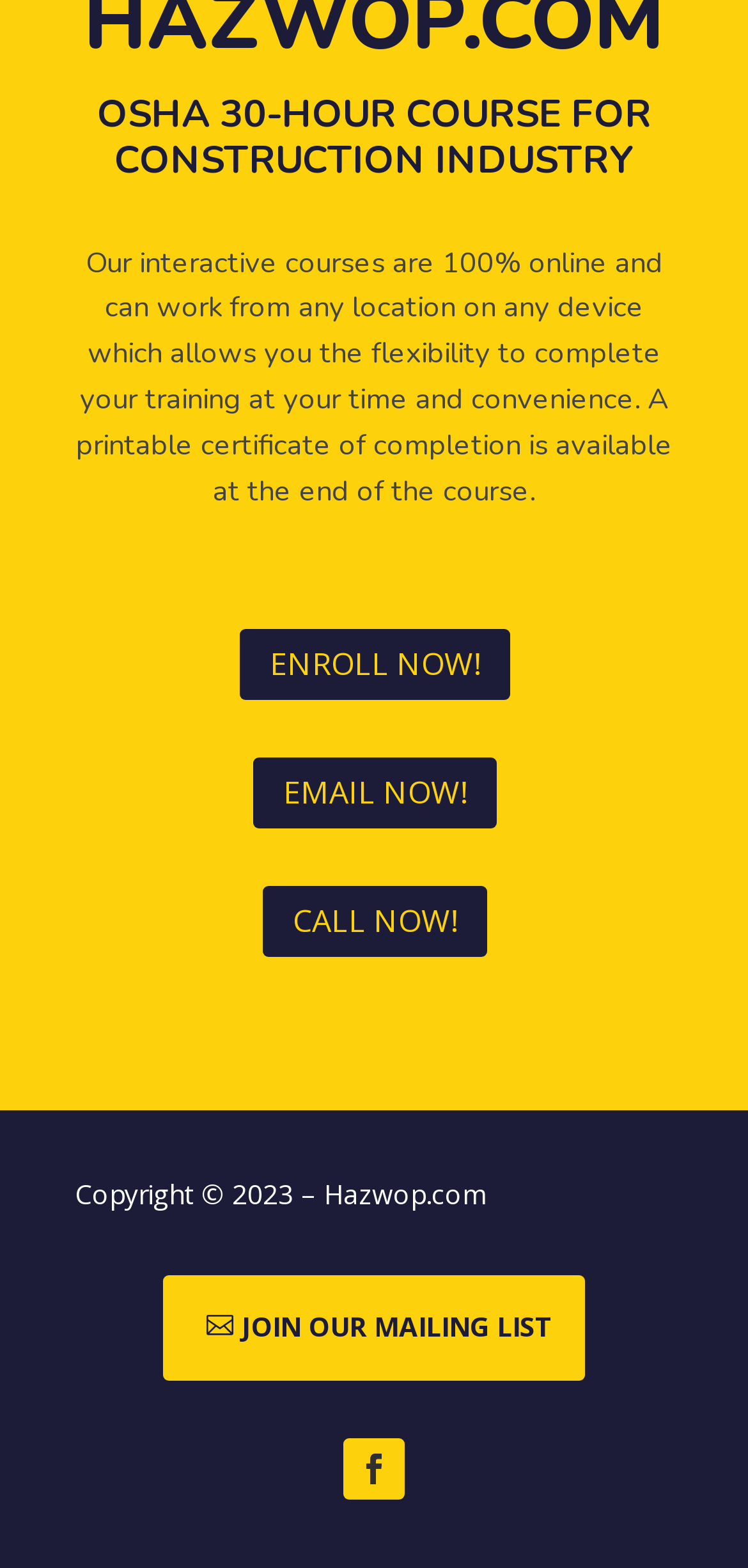Determine the bounding box for the UI element that matches this description: "CALL NOW!".

[0.35, 0.565, 0.65, 0.61]